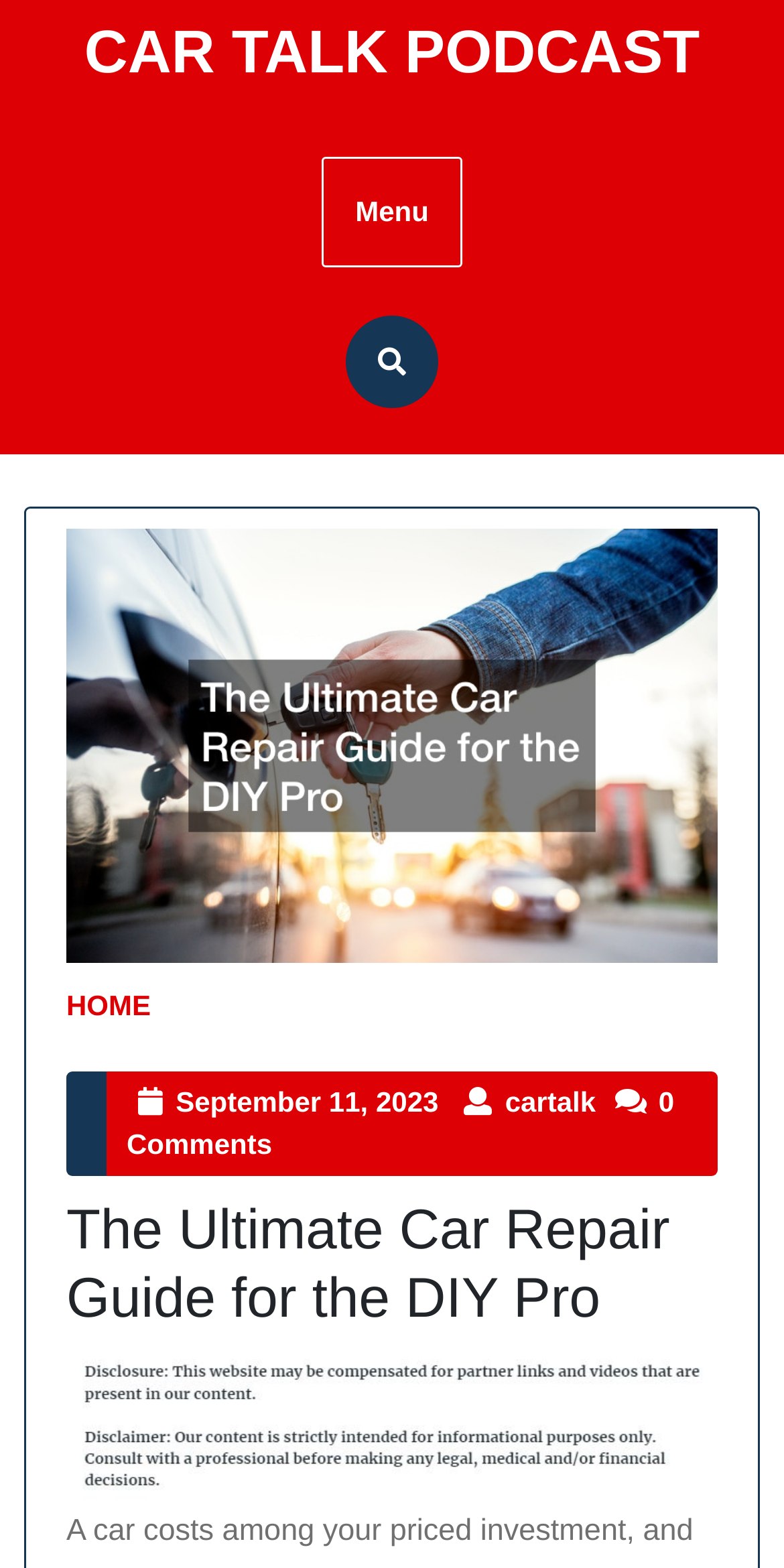From the image, can you give a detailed response to the question below:
Is the top menu expanded?

I found a 'Menu' tab element with the 'expanded' property set to 'False', which indicates that the top menu is not expanded.